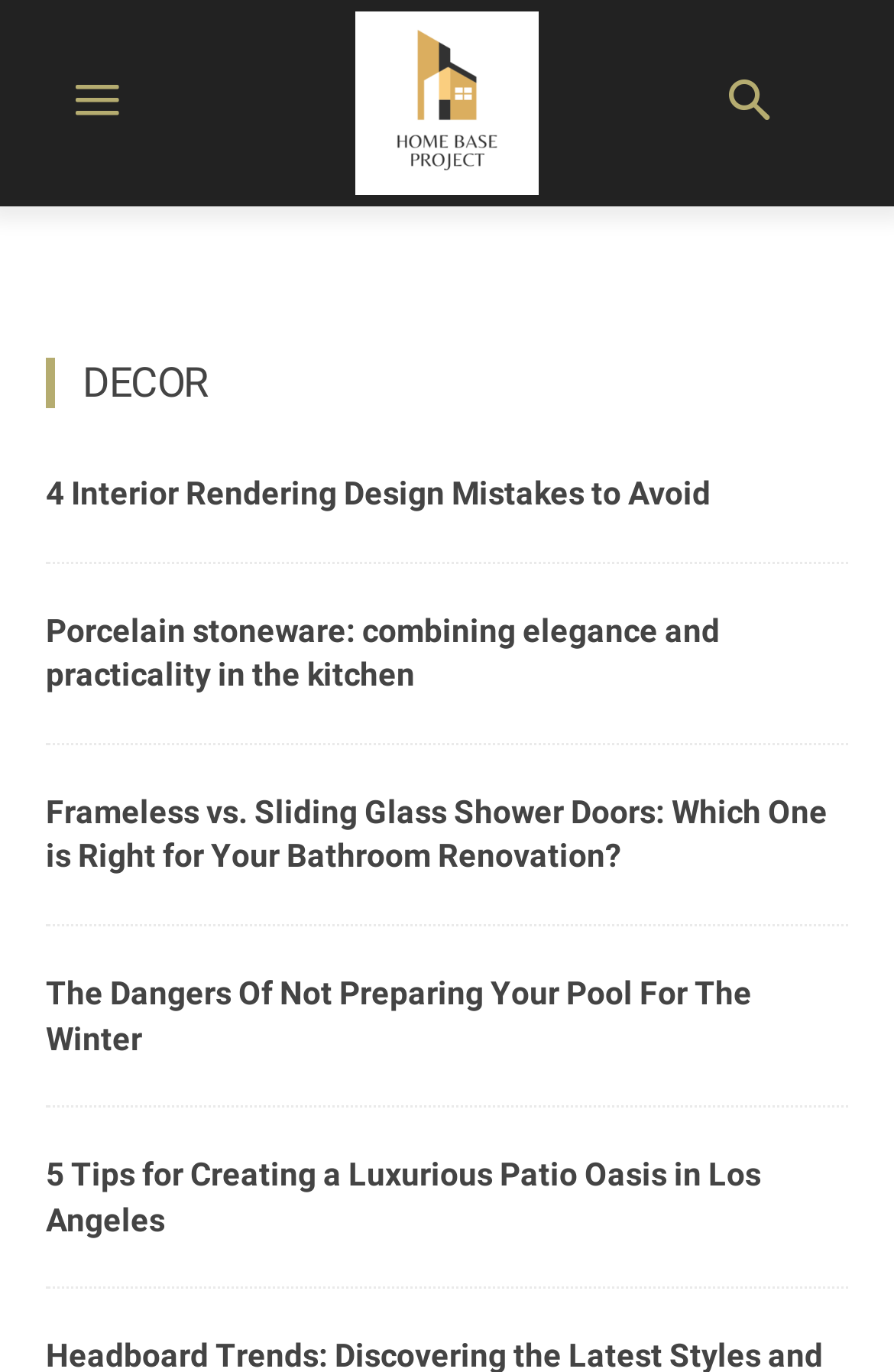Find the bounding box of the web element that fits this description: "title="Home Base Project"".

[0.223, 0.008, 0.777, 0.142]